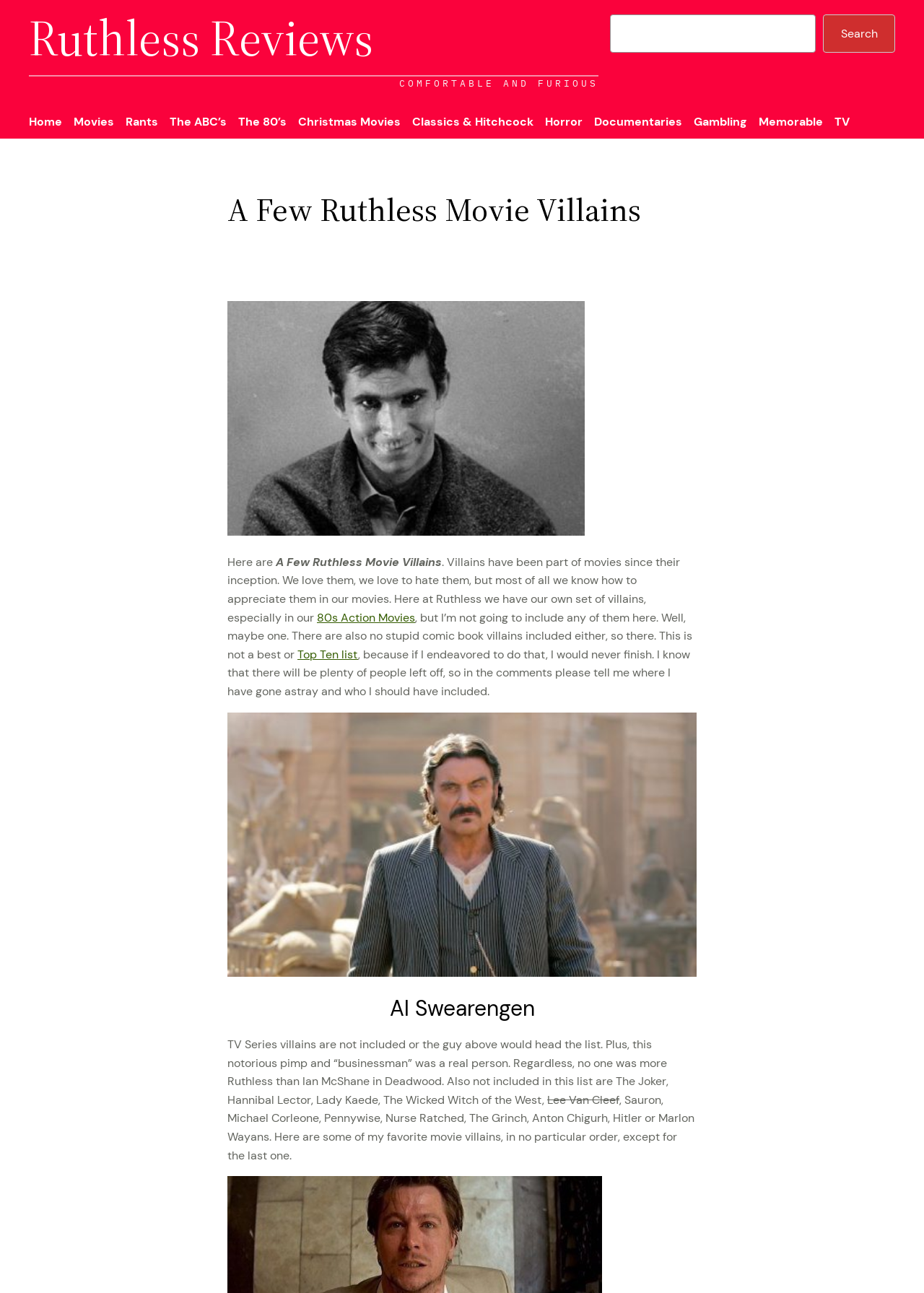Locate the bounding box coordinates of the area you need to click to fulfill this instruction: 'Go to the Home page'. The coordinates must be in the form of four float numbers ranging from 0 to 1: [left, top, right, bottom].

[0.031, 0.087, 0.067, 0.102]